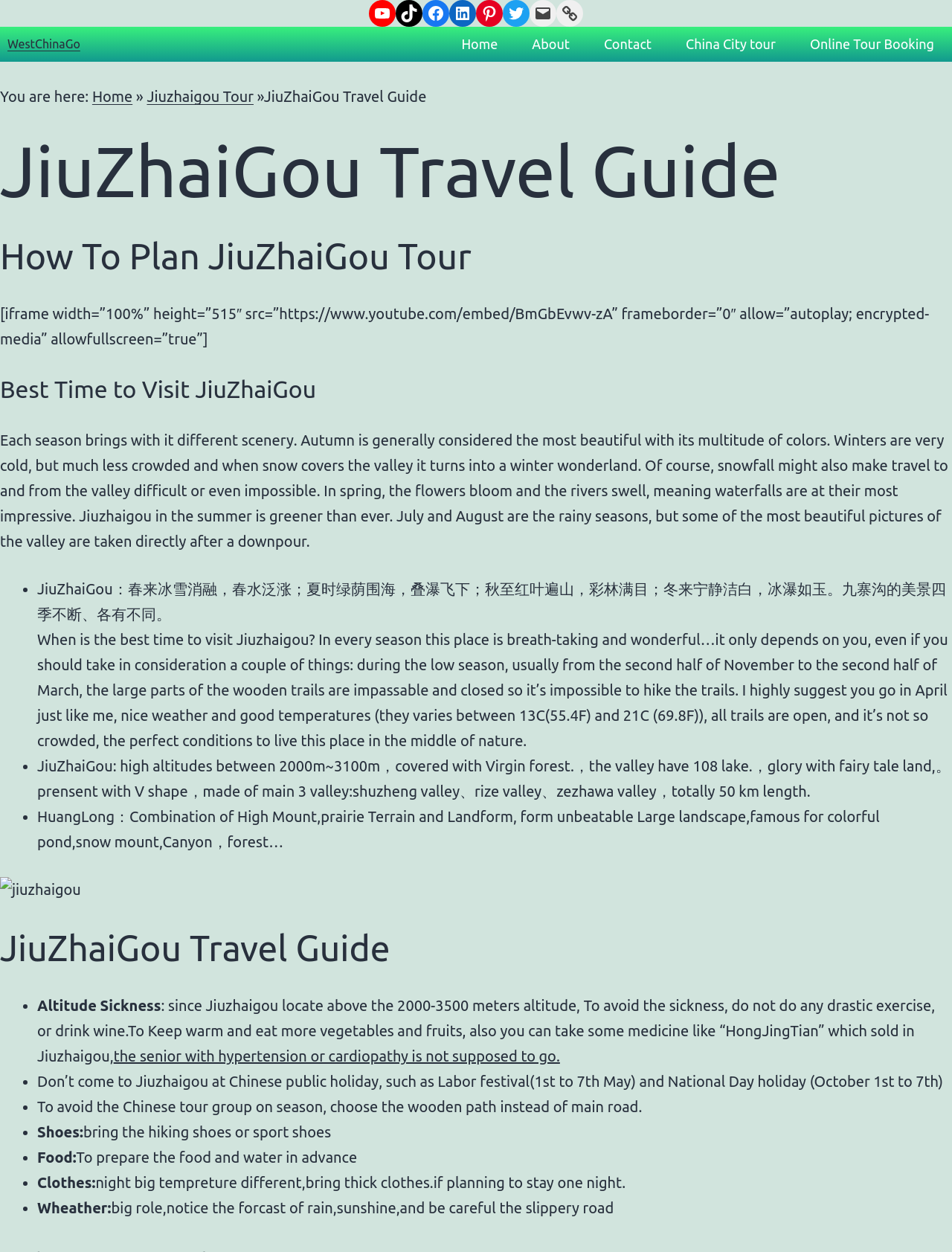Locate the bounding box coordinates of the element that should be clicked to execute the following instruction: "View the Jiuzhaigou image".

[0.0, 0.7, 0.085, 0.721]